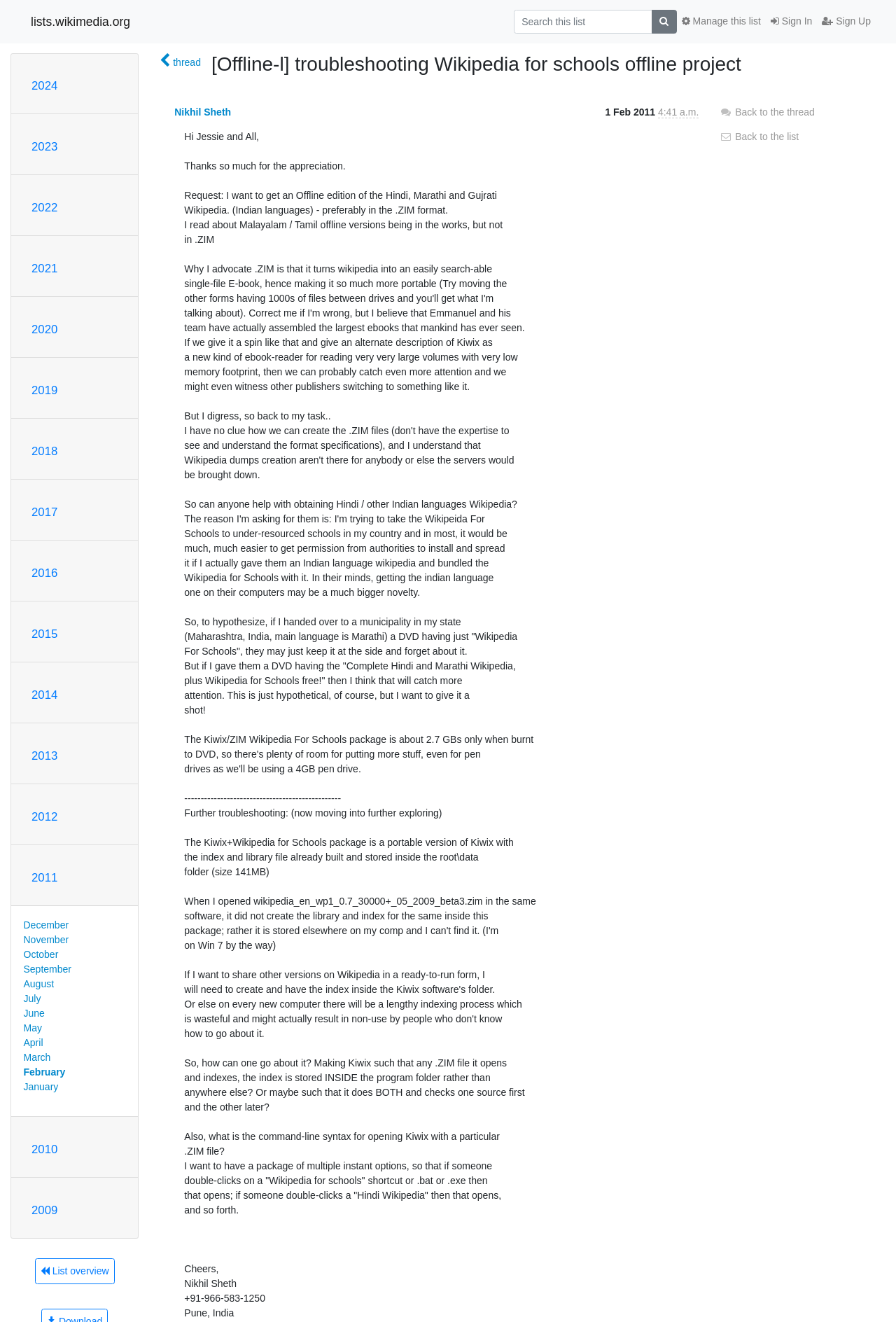Please examine the image and answer the question with a detailed explanation:
How many years are listed on the webpage?

The webpage has a list of years from 2010 to 2024, which can be found on the left side of the webpage. By counting the number of years listed, we can see that there are 14 years in total.